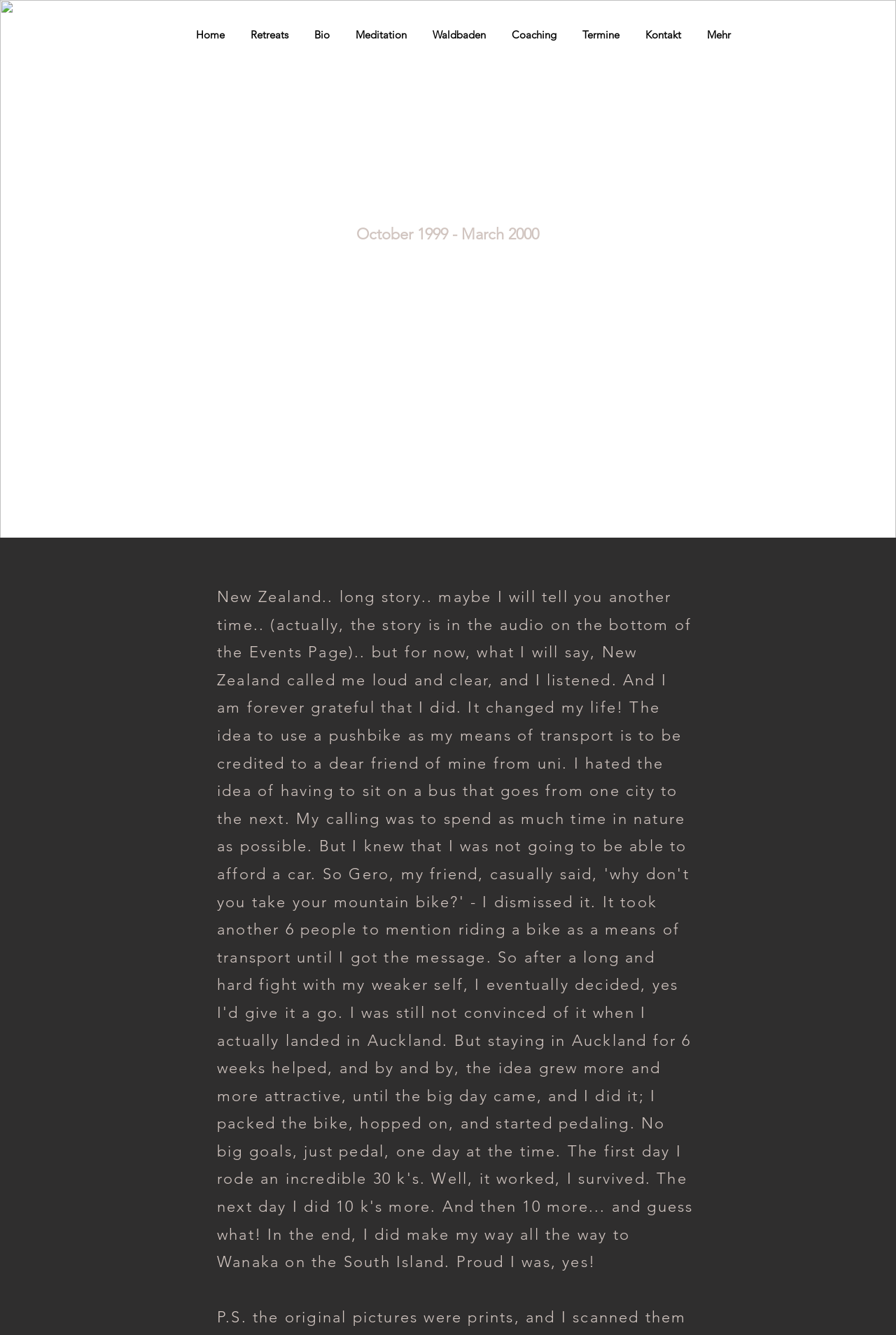Detail the webpage's structure and highlights in your description.

The webpage is about the author's past travels, specifically their cycling and trekking adventures in New Zealand. At the top of the page, there is a navigation menu with 9 links: "Home", "Retreats", "Bio", "Meditation", "Waldbaden", "Coaching", "Termine", "Kontakt", and "Mehr". These links are positioned horizontally, taking up about 60% of the page width, and are located near the top of the page.

Below the navigation menu, there is a heading that reads "New Zealand", which is centered and takes up about 20% of the page width. Underneath the heading, there is a static text that describes the time period of the travel, "October 1999 - March 2000". This text is also centered and positioned closely below the heading.